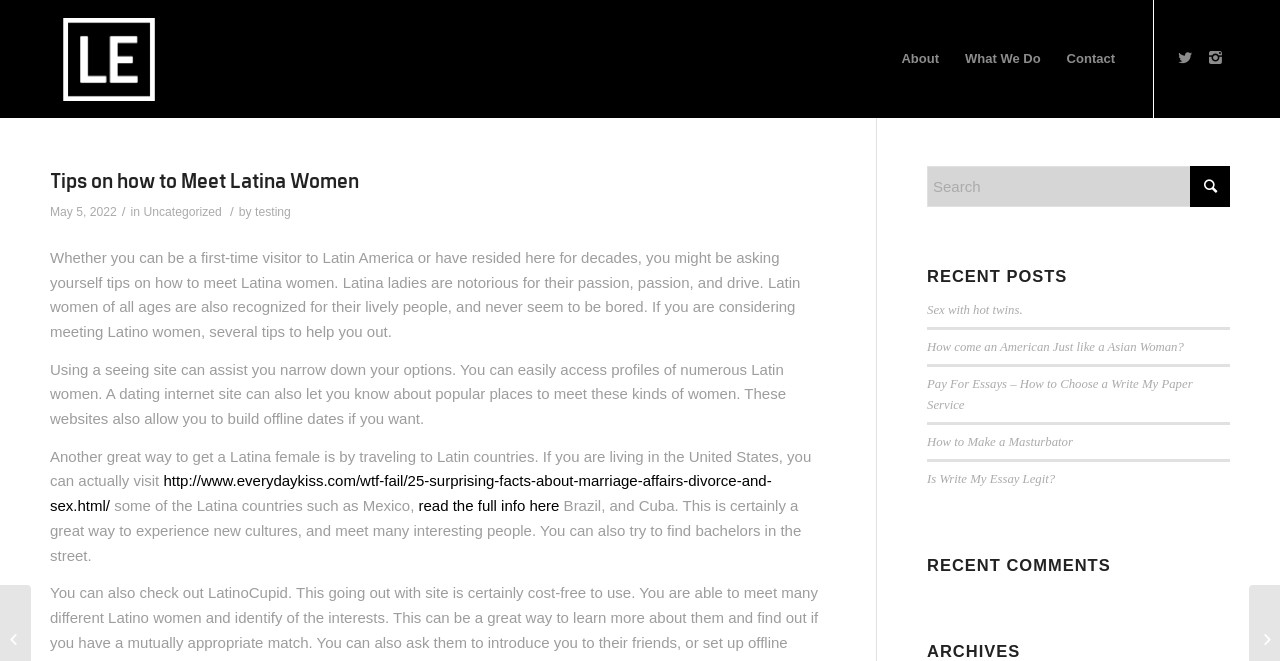Identify and provide the title of the webpage.

Tips on how to Meet Latina Women